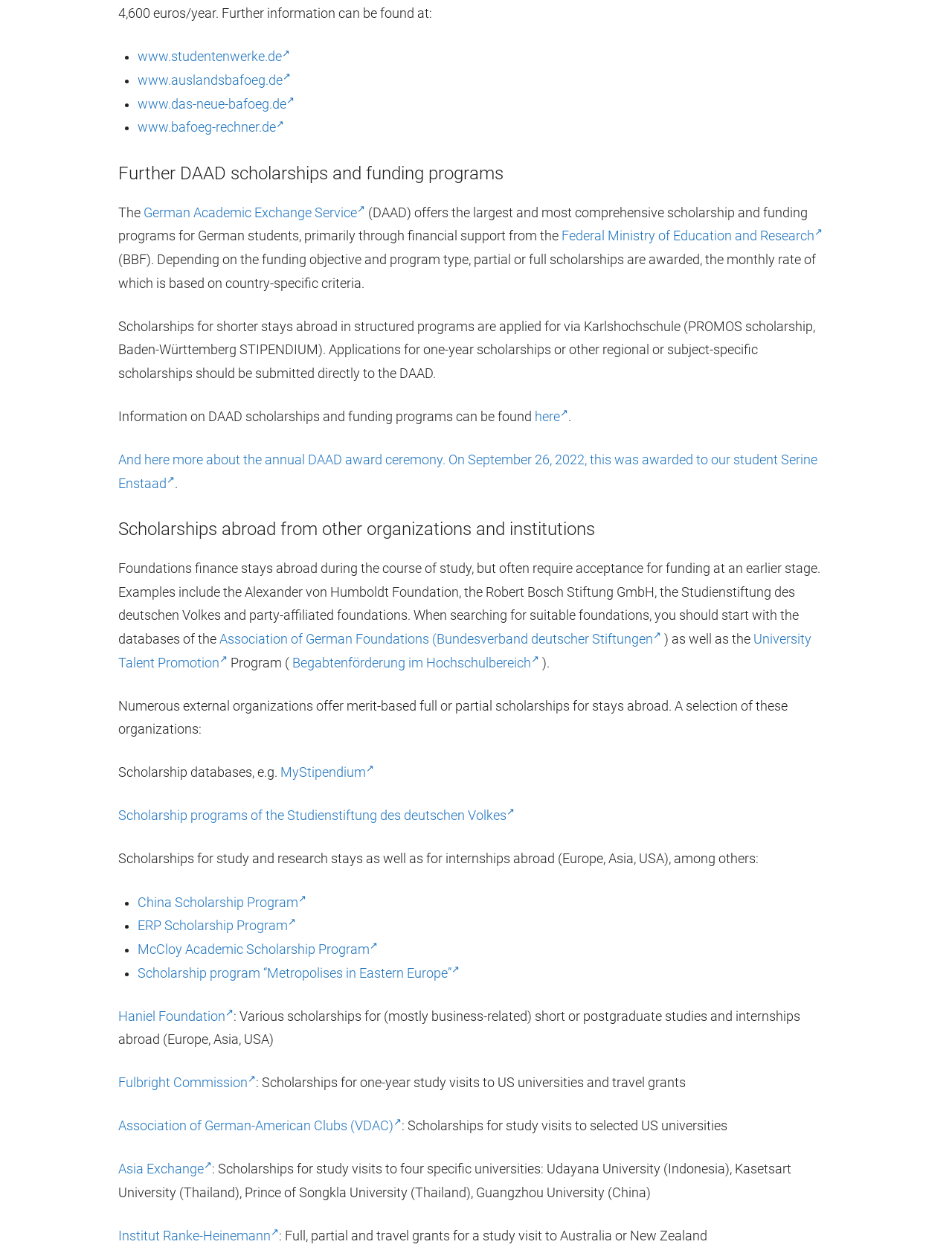Refer to the image and provide a thorough answer to this question:
What is the name of the student who received an award?

The link with the text 'On September 26, 2022, this was awarded to our student Serine Enstaad...' mentions the name of the student who received an award.